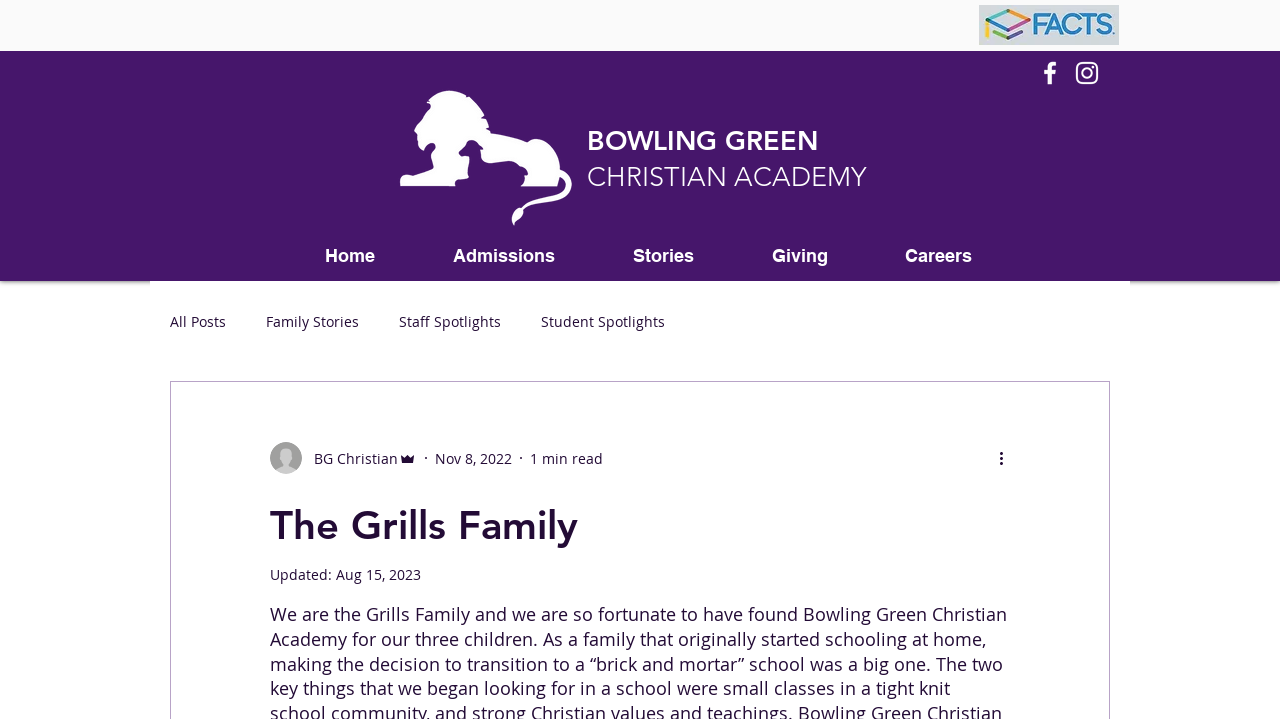Based on the image, please respond to the question with as much detail as possible:
What is the date of the blog post?

I found the answer by looking at the generic element with the text 'Aug 15, 2023'. It is adjacent to the static text element with the text 'Updated:', suggesting that it is the date of the blog post.